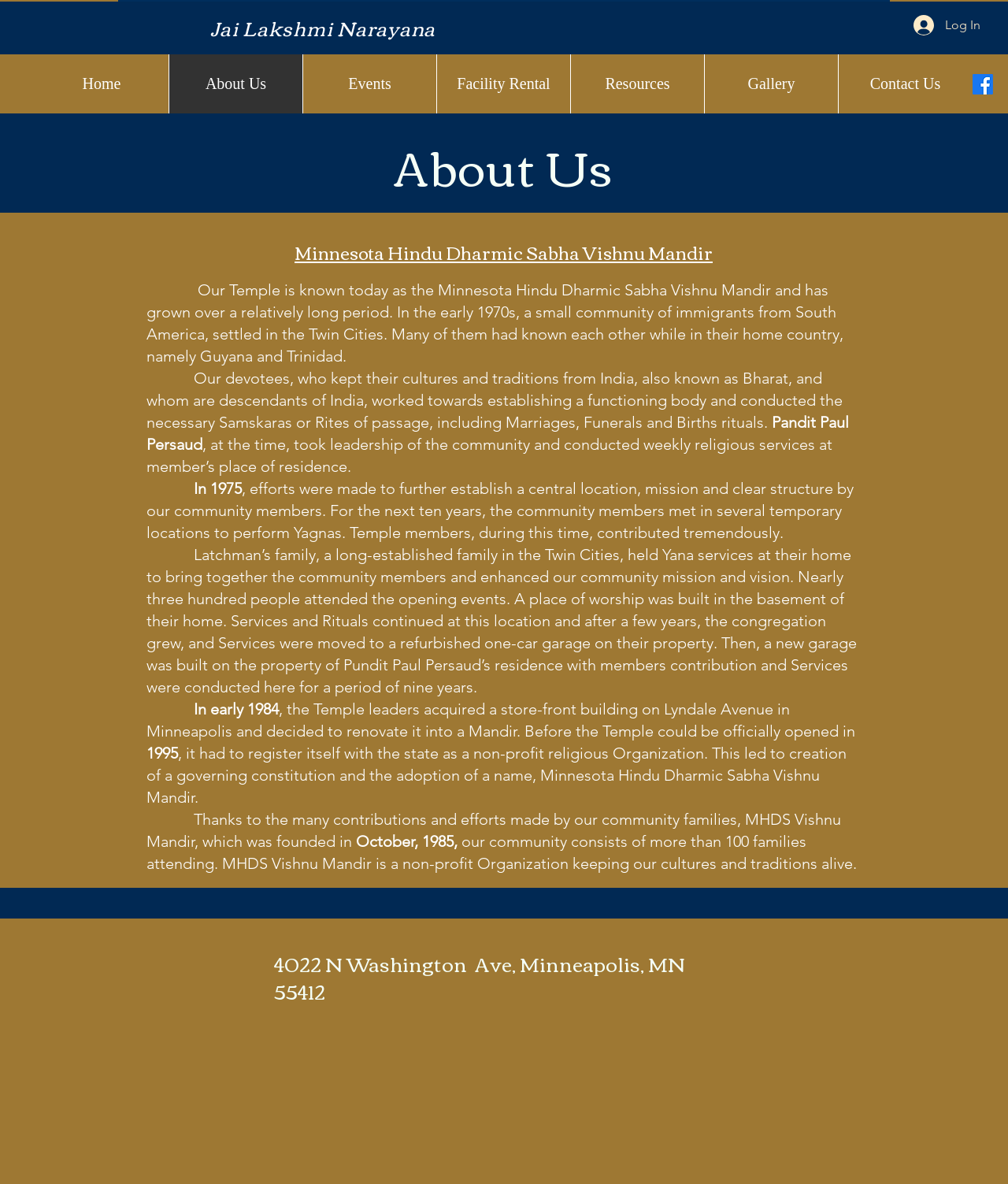Determine the coordinates of the bounding box for the clickable area needed to execute this instruction: "Contact Us".

[0.831, 0.046, 0.964, 0.096]